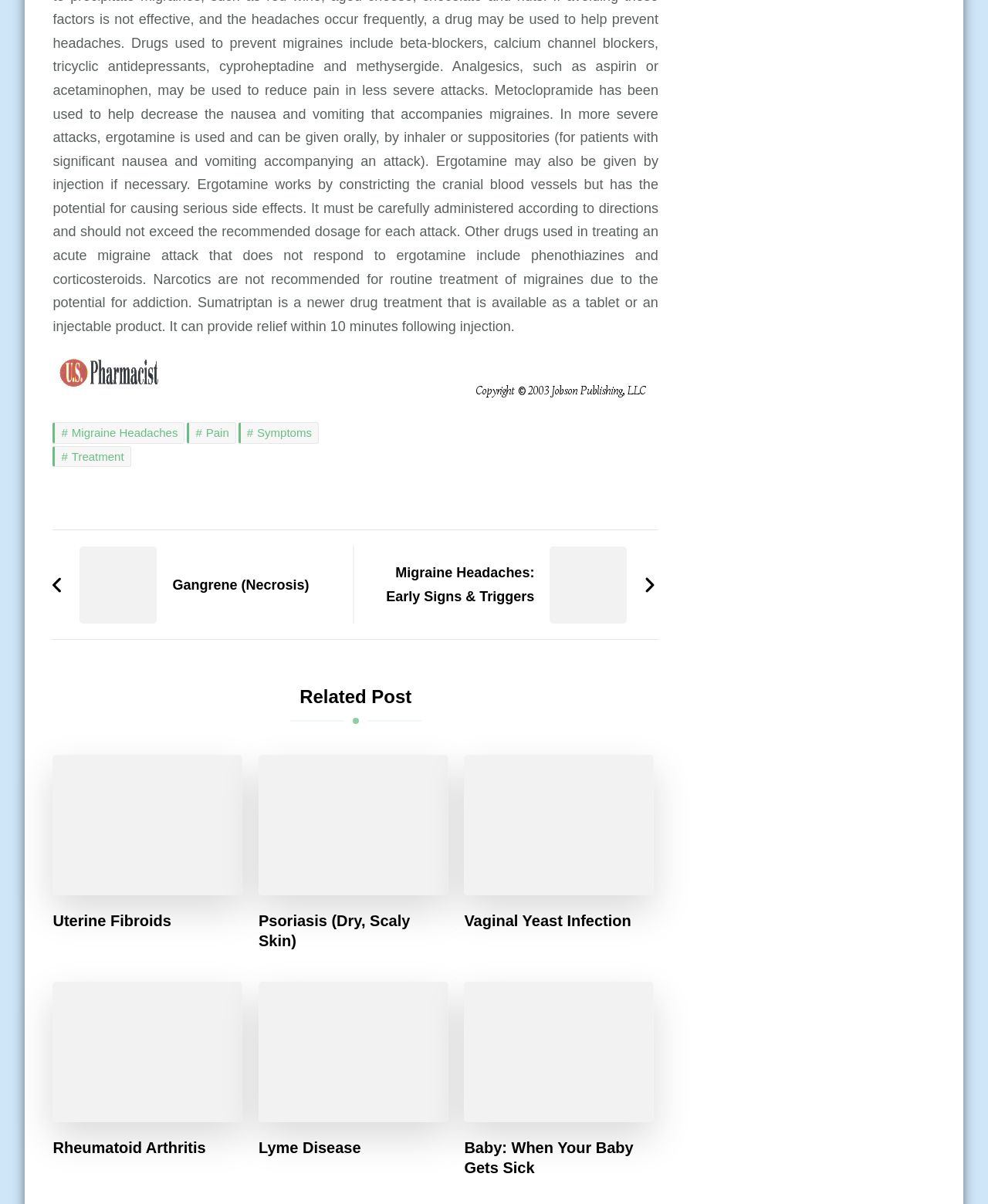What are the categories in the footer?
Using the image as a reference, give an elaborate response to the question.

The categories in the footer can be determined by looking at the link elements within the footer element, which are 'Migraine Headaches', 'Pain', 'Symptoms', and 'Treatment'.